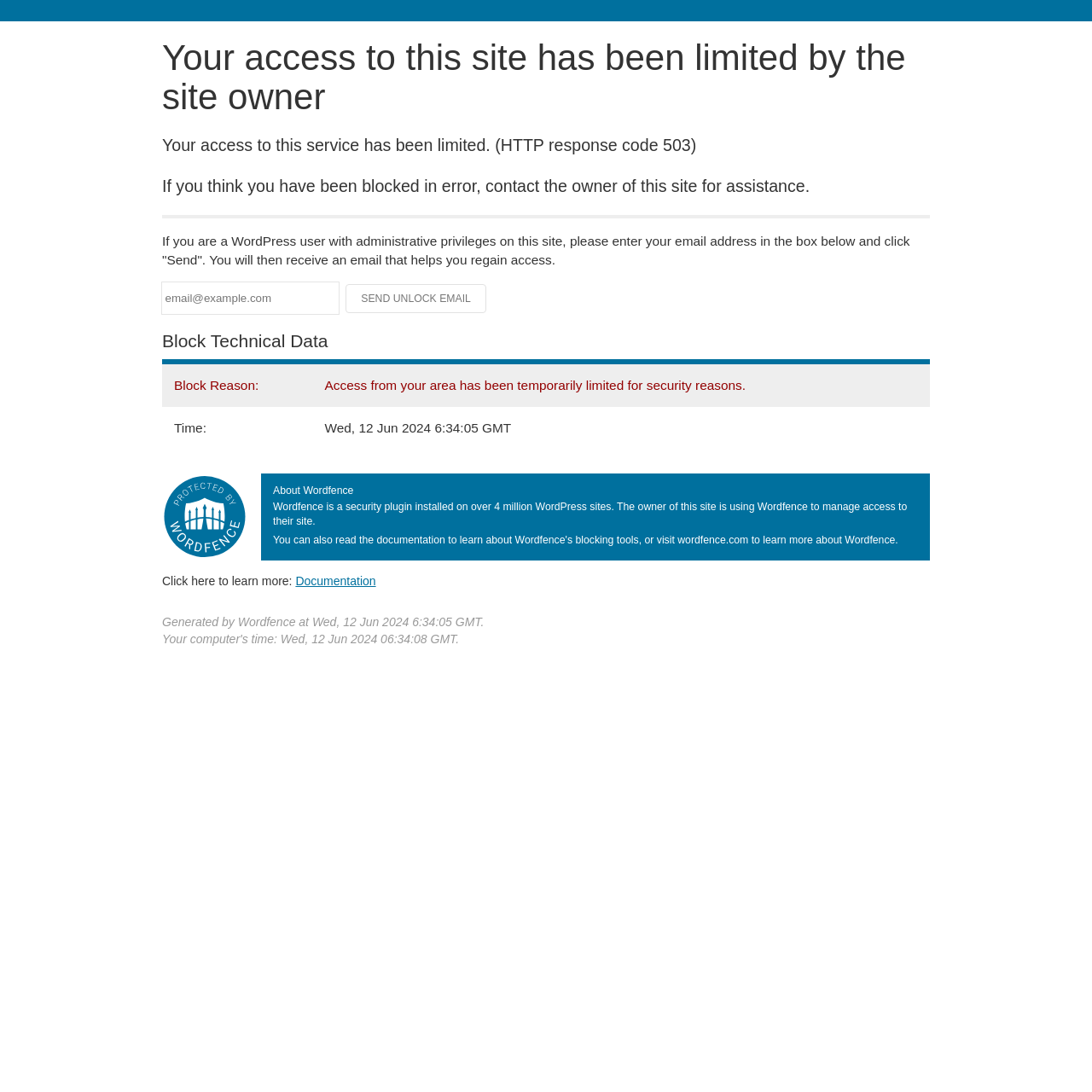What is the plugin used to manage site access?
Respond to the question with a well-detailed and thorough answer.

The plugin used to manage site access is mentioned in the 'About Wordfence' section, where it says 'The owner of this site is using Wordfence to manage access to their site.'